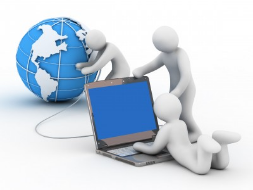What does the globe symbolize?
Please provide an in-depth and detailed response to the question.

The globe is a symbolic representation of the interconnected world, highlighting the global nature of digital connectivity and collaboration in today's business landscape.